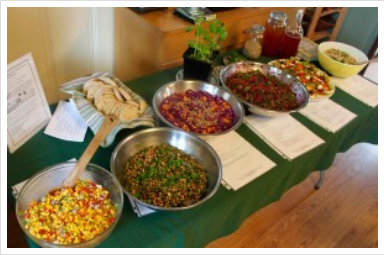Identify and describe all the elements present in the image.

This image showcases a delightful spread of colorful salads and accompanying dishes arranged on a green tablecloth. The display includes several large bowls brimming with various salads, featuring vibrant ingredients such as corn, beans, and a medley of greens, all artfully mixed and garnished. To the left, a stack of golden cookies adds a sweet touch to the meal. Beside the salads, jars filled with homemade preserves or beverages sit attractively, hinting at a fresh and wholesome dining experience. Accompanying each dish are neatly placed recipe cards, ensuring guests can recreate these culinary delights at home. This inviting setup reflects a theme of health and creativity in cooking, perfect for a garden tour lunch or casual gathering.